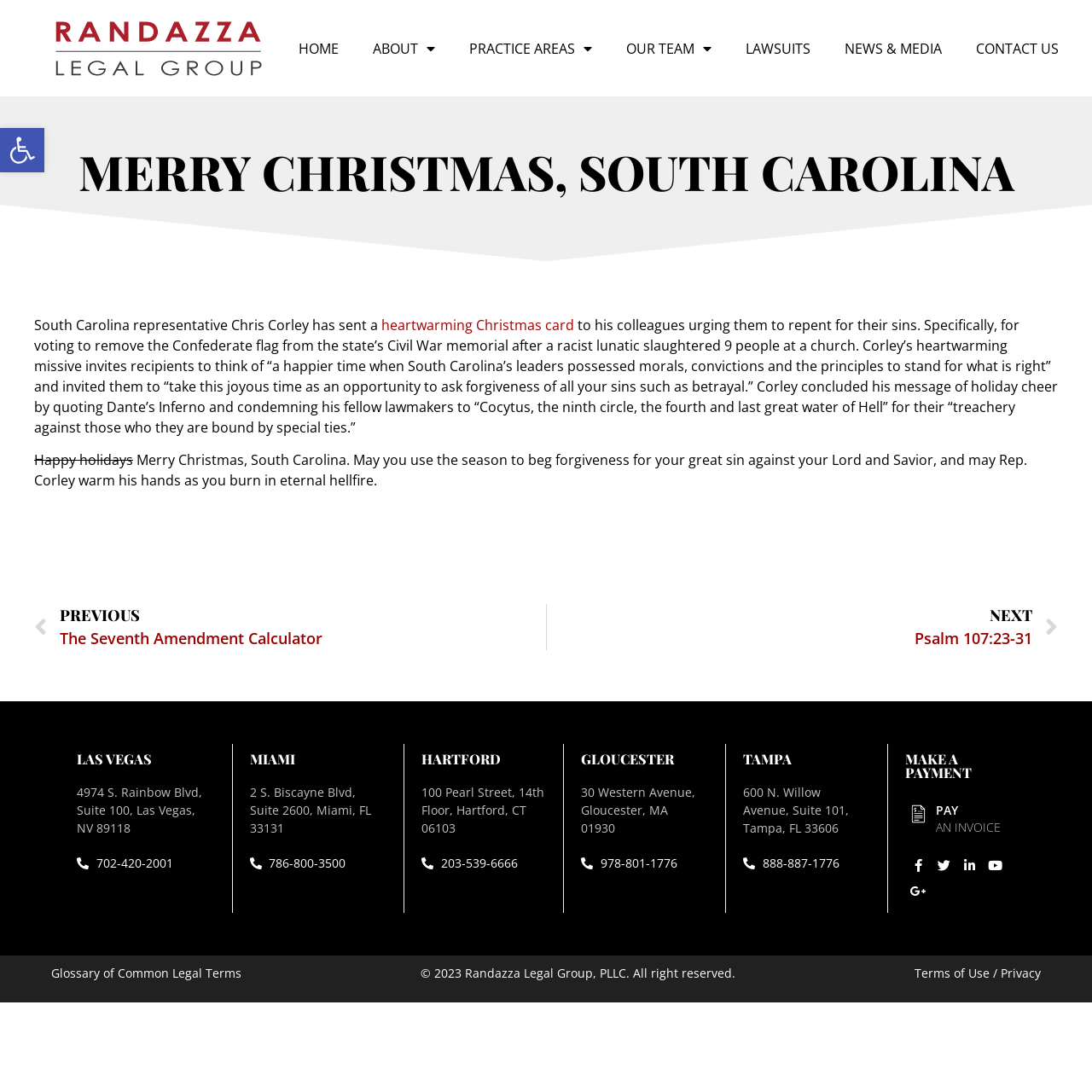Please specify the coordinates of the bounding box for the element that should be clicked to carry out this instruction: "Contact the office in 'LAS VEGAS'". The coordinates must be four float numbers between 0 and 1, formatted as [left, top, right, bottom].

[0.07, 0.689, 0.189, 0.702]